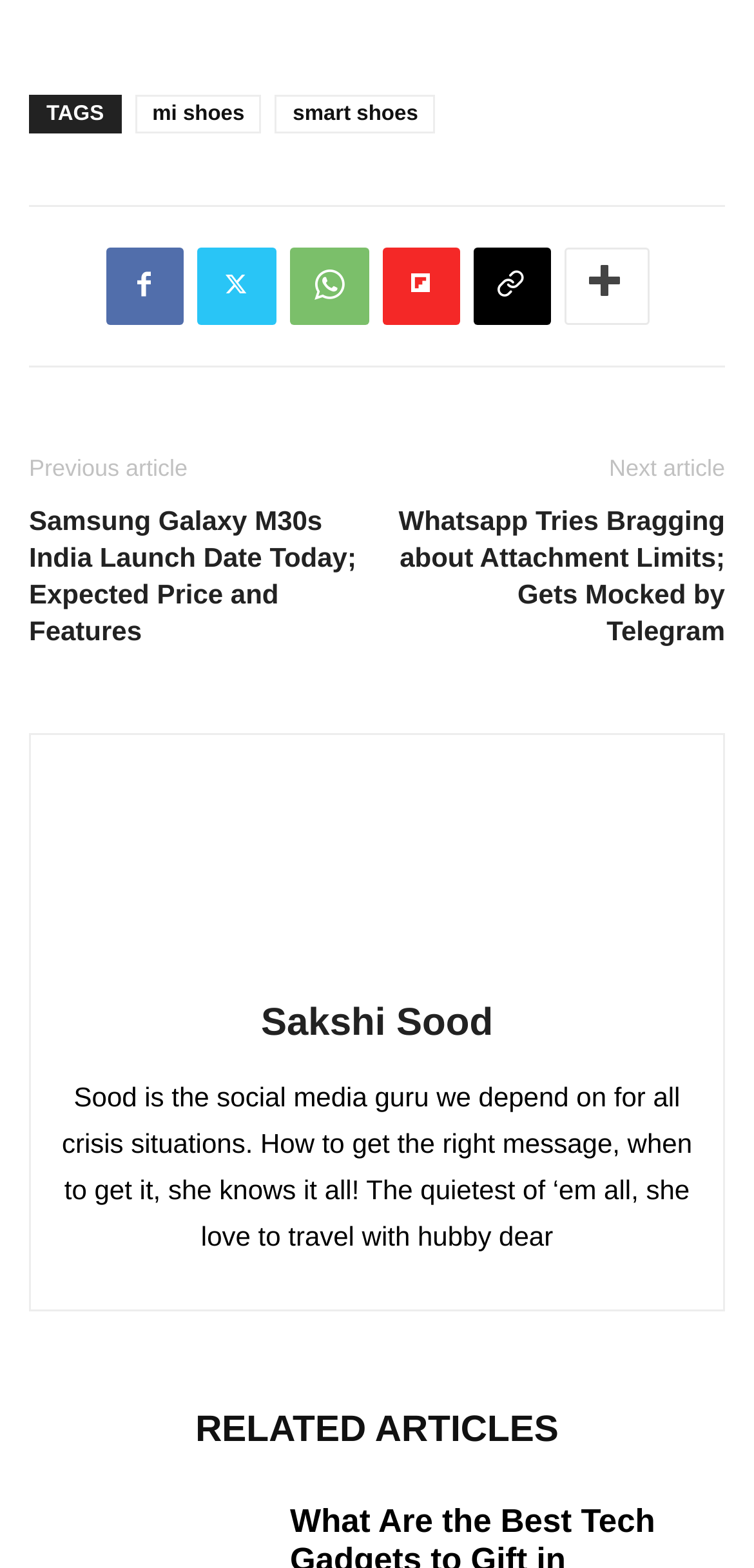Identify the bounding box coordinates of the section to be clicked to complete the task described by the following instruction: "click on the 'smart shoes' tag". The coordinates should be four float numbers between 0 and 1, formatted as [left, top, right, bottom].

[0.365, 0.06, 0.578, 0.085]